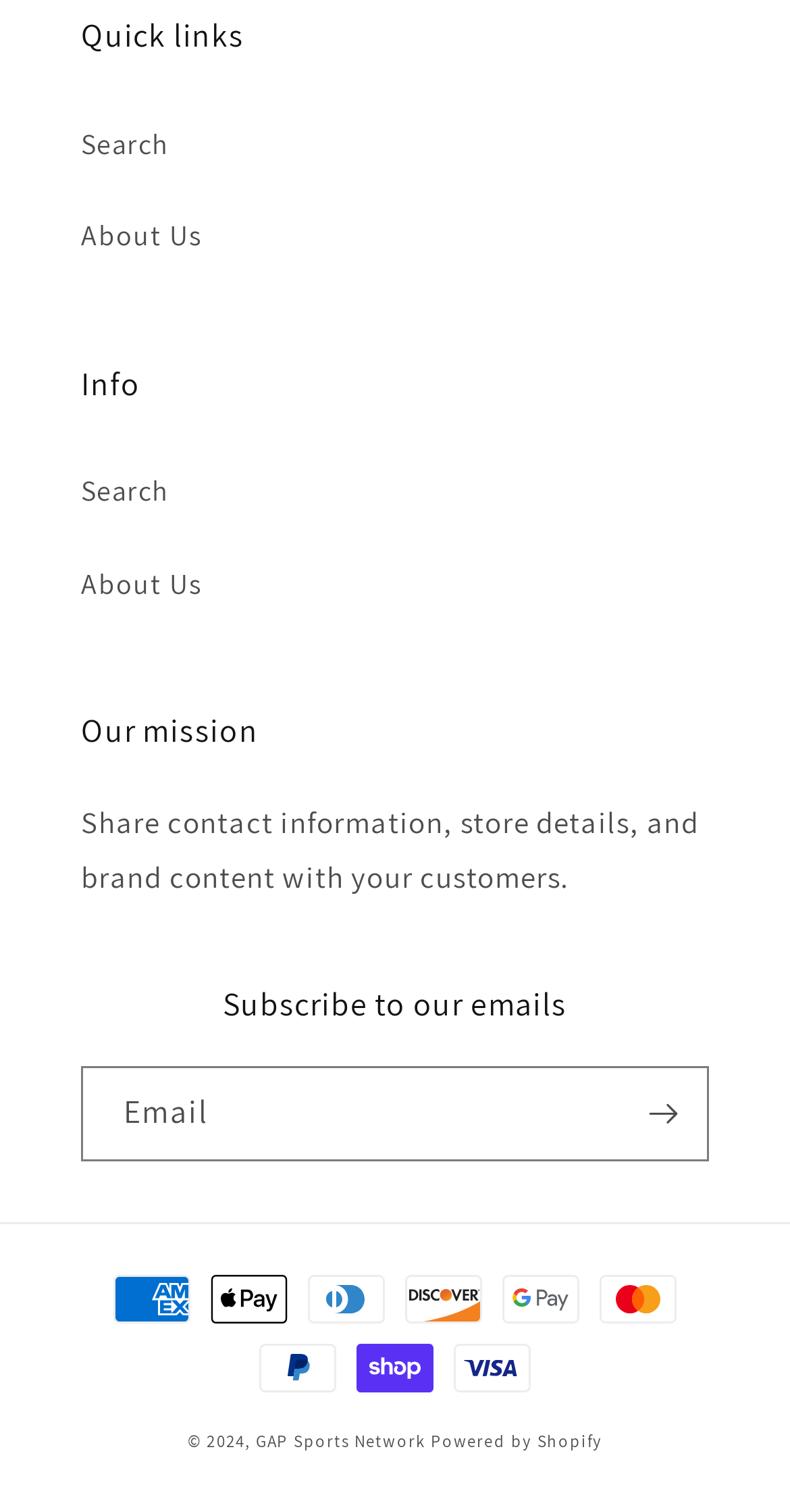Determine the bounding box coordinates for the area you should click to complete the following instruction: "Subscribe to our emails".

[0.103, 0.651, 0.897, 0.679]